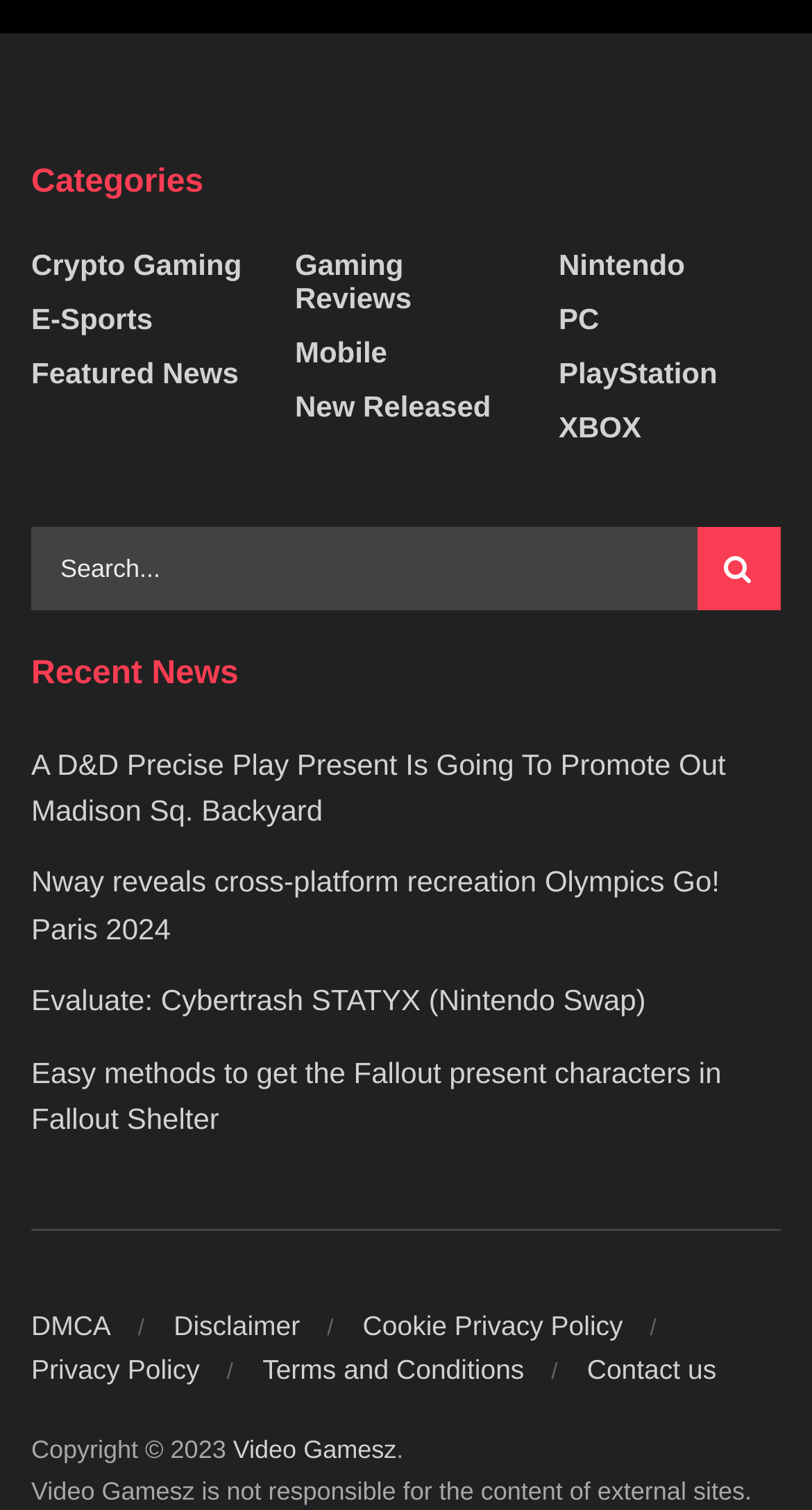Predict the bounding box coordinates of the UI element that matches this description: "Featured News". The coordinates should be in the format [left, top, right, bottom] with each value between 0 and 1.

[0.038, 0.231, 0.294, 0.253]